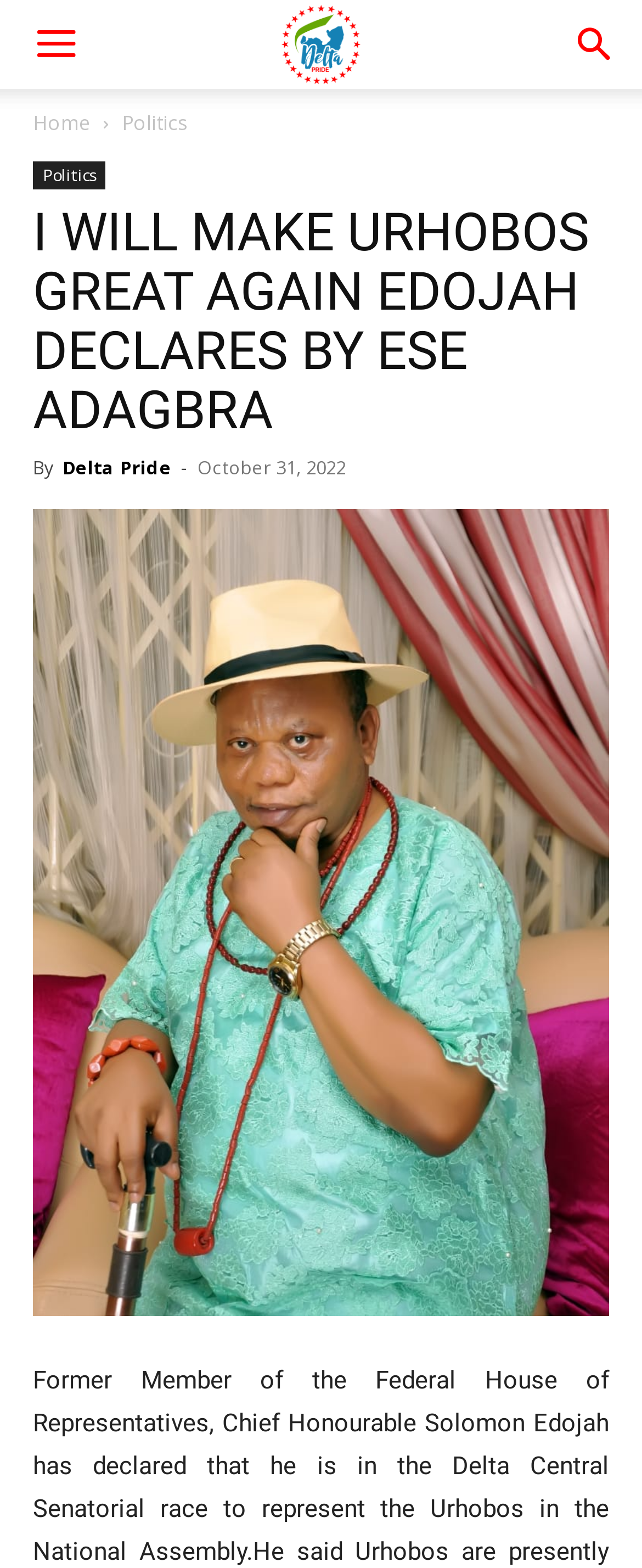Give a one-word or short phrase answer to the question: 
What is the date of the article?

October 31, 2022